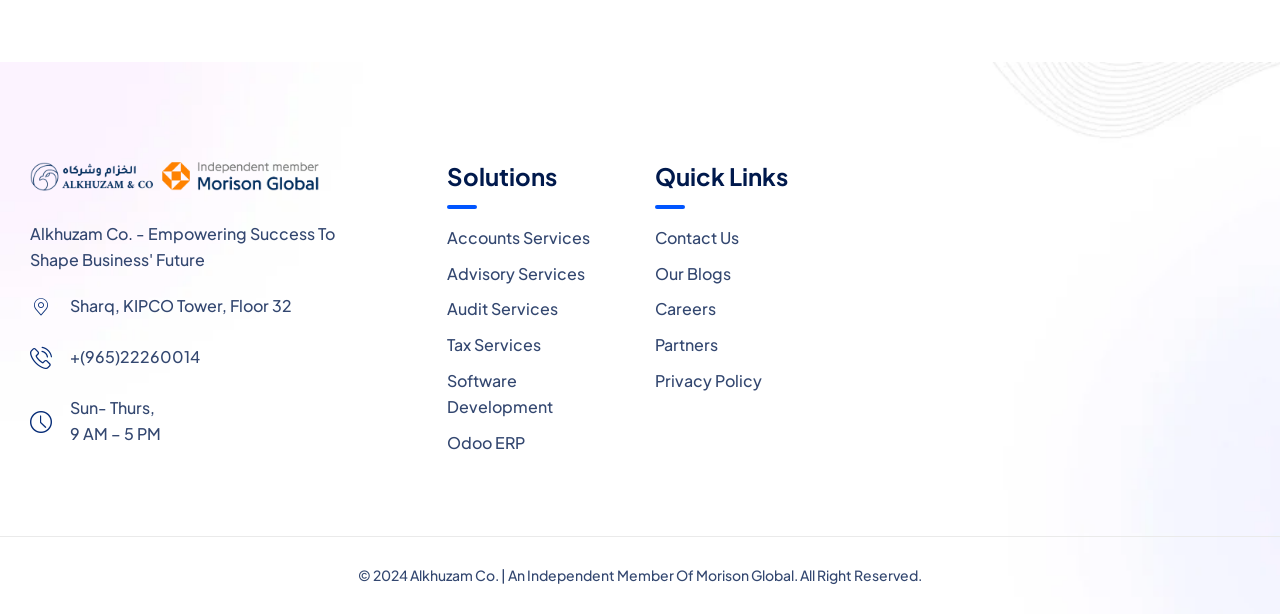What is the working hours of the company?
Please look at the screenshot and answer using one word or phrase.

9 AM – 5 PM, Sun- Thurs